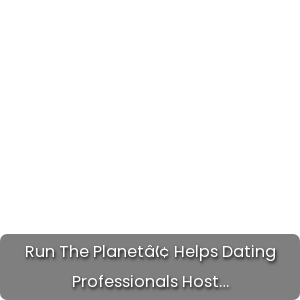Using details from the image, please answer the following question comprehensively:
What type of atmosphere does the design suggest?

The caption states that the design suggests a professional atmosphere, which means that the platform is intended to be used in a formal and business-like setting, likely appealing to professionals in the dating industry.